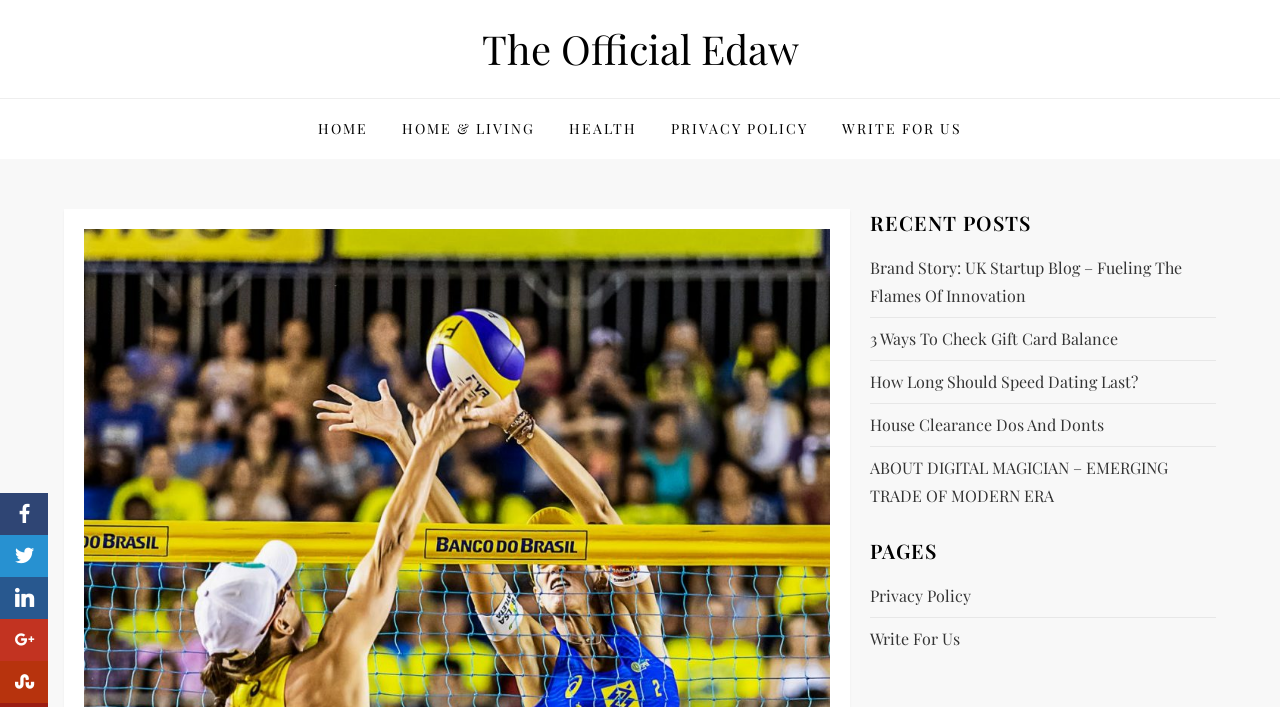Refer to the image and answer the question with as much detail as possible: How many social media icons are there on the left side of the webpage?

On the left side of the webpage, there are 5 social media icons, represented by Unicode characters '', '', '', '', and ''.